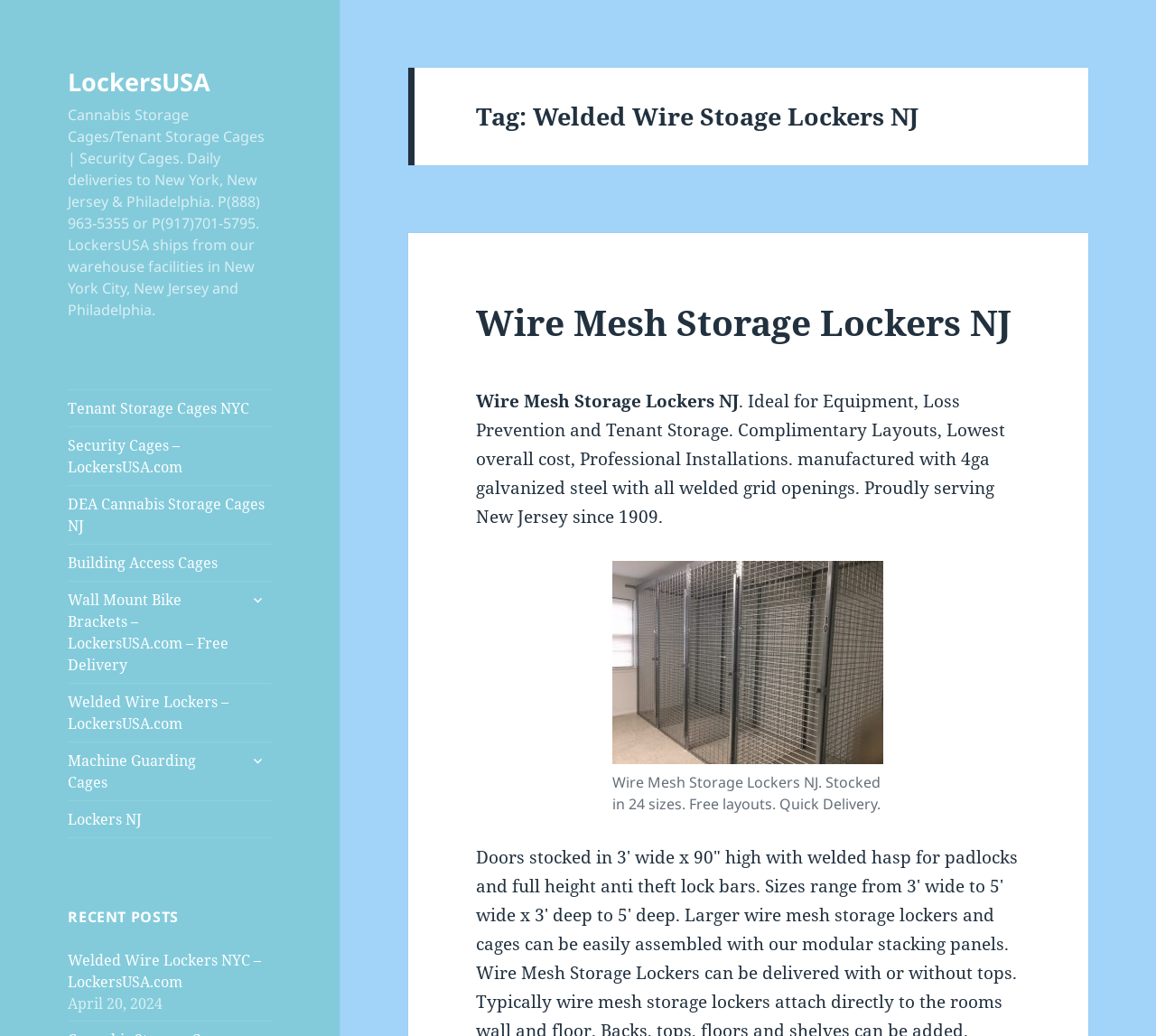What is the material used to manufacture wire mesh storage lockers?
Craft a detailed and extensive response to the question.

According to the webpage, wire mesh storage lockers are 'manufactured with 4ga galvanized steel with all welded grid openings' which indicates that the material used is 4ga galvanized steel.